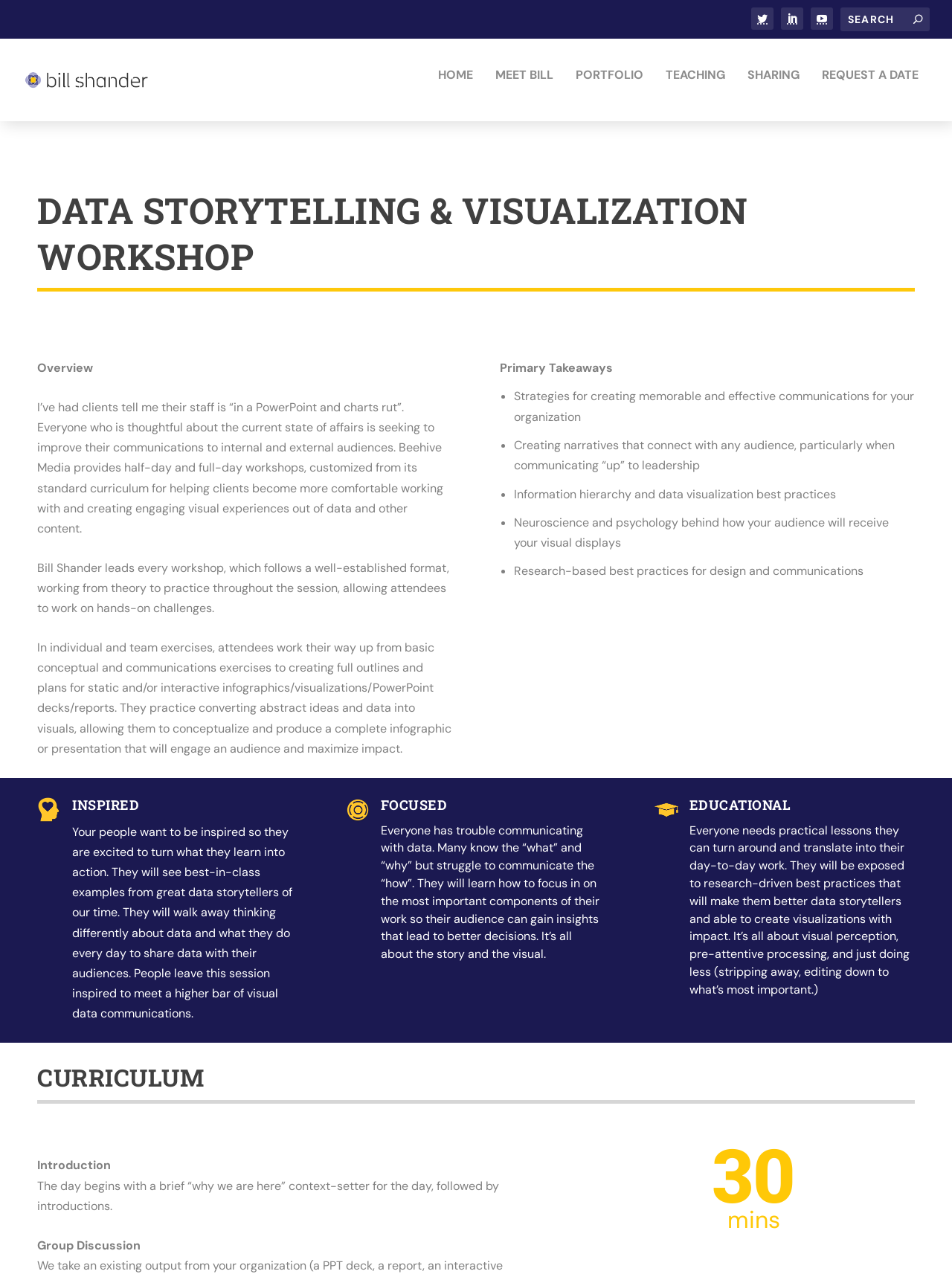Could you indicate the bounding box coordinates of the region to click in order to complete this instruction: "view Bill Shander's profile".

[0.023, 0.048, 0.193, 0.085]